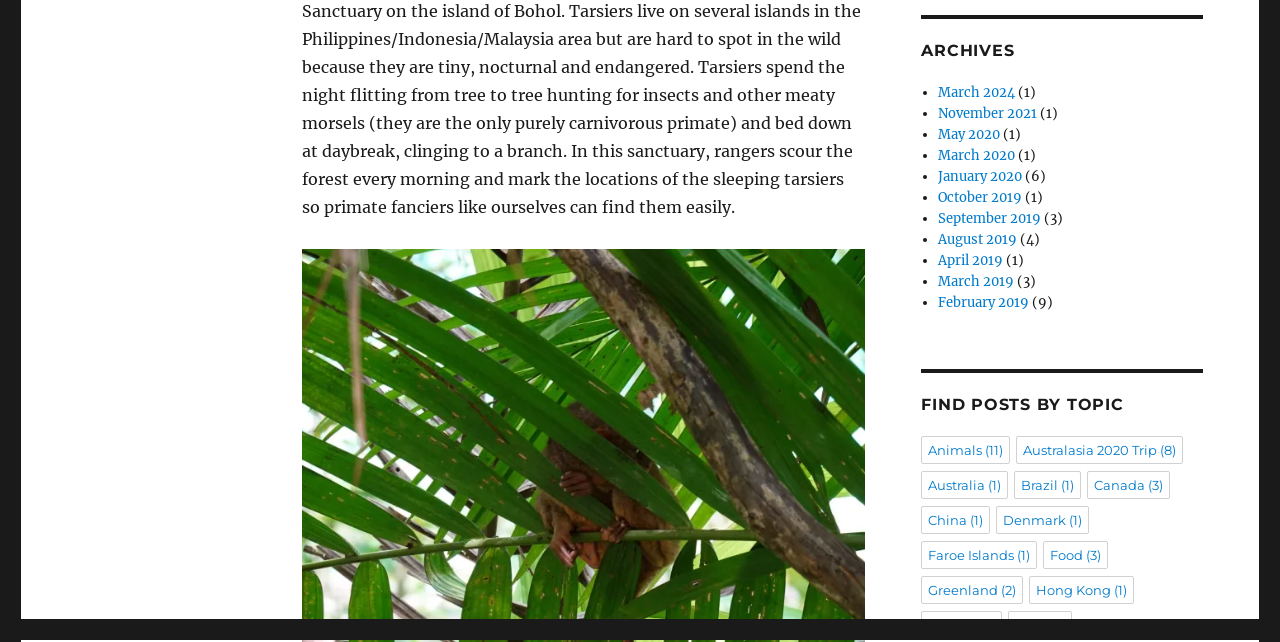Determine the bounding box of the UI component based on this description: "alt="axe road body centre logo"". The bounding box coordinates should be four float values between 0 and 1, i.e., [left, top, right, bottom].

None